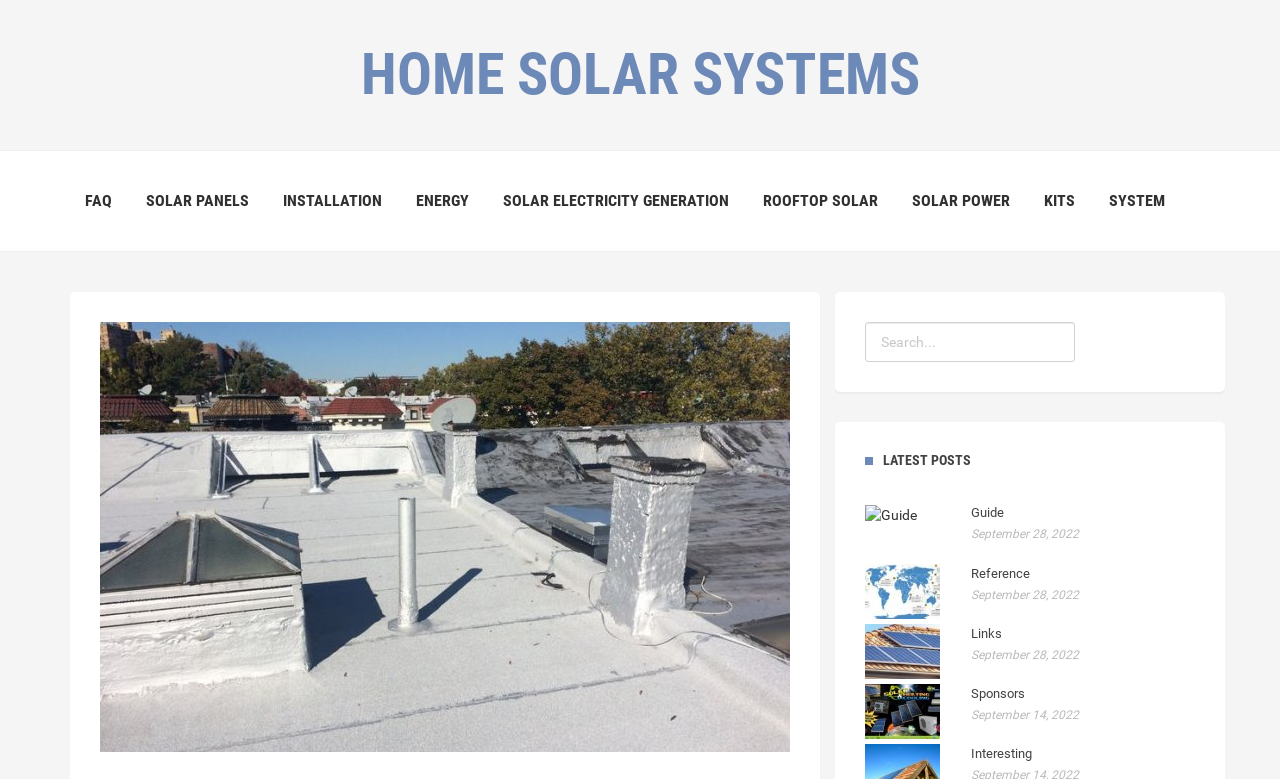Reply to the question with a brief word or phrase: How many latest posts are listed on this webpage?

4